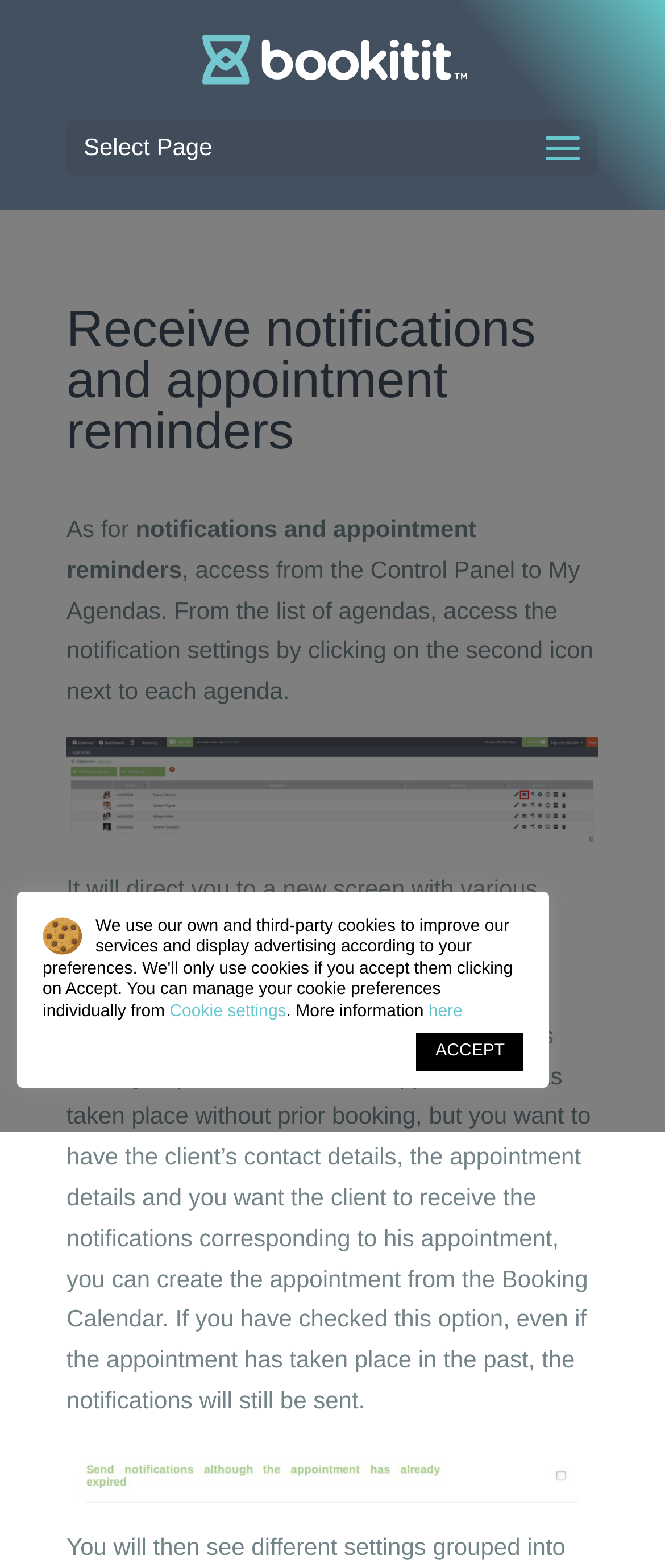Using a single word or phrase, answer the following question: 
What happens when the first box is checked?

Send notifications for expired appointments